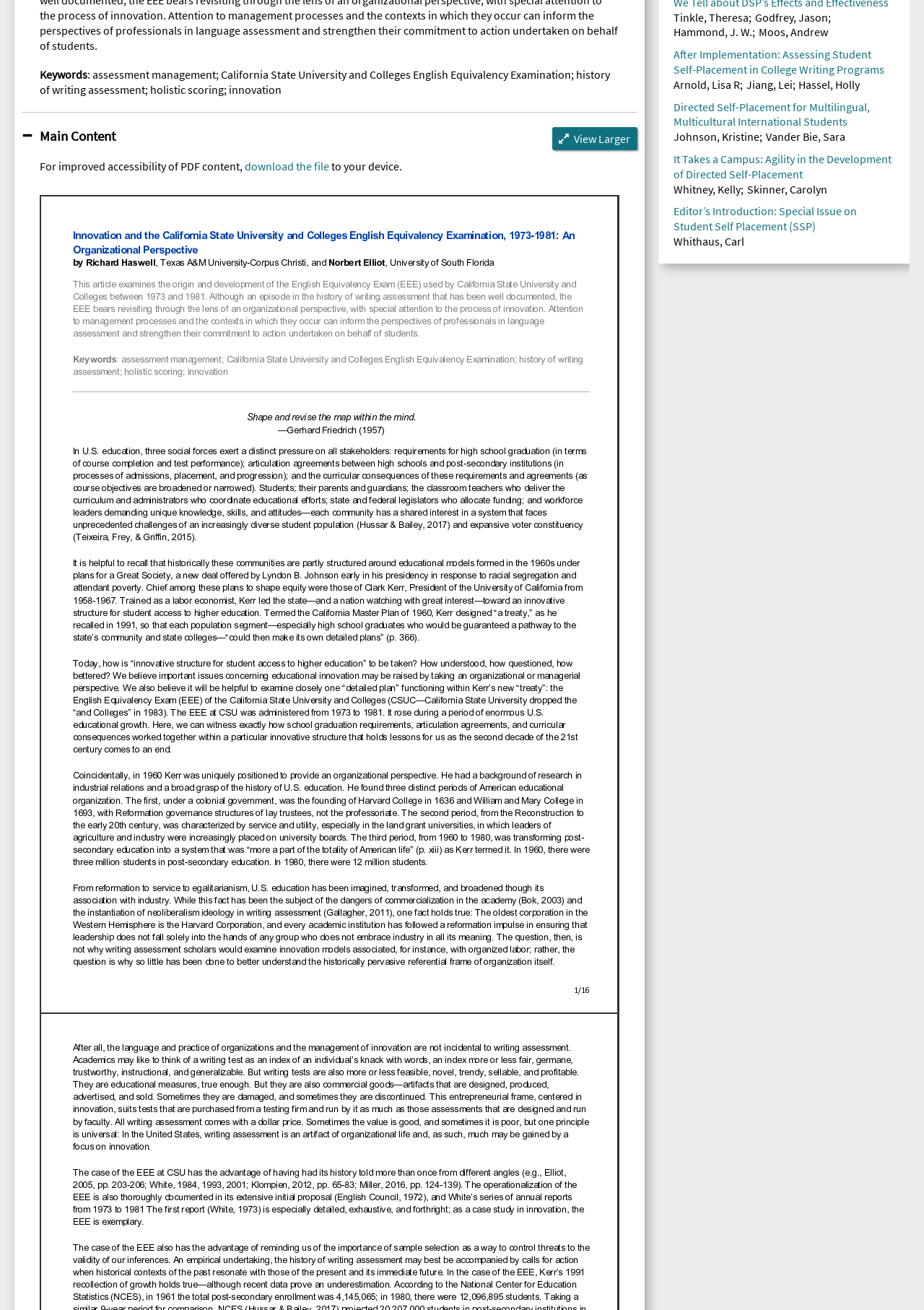Locate the bounding box of the user interface element based on this description: "Johnson, Kristine".

[0.729, 0.099, 0.822, 0.11]